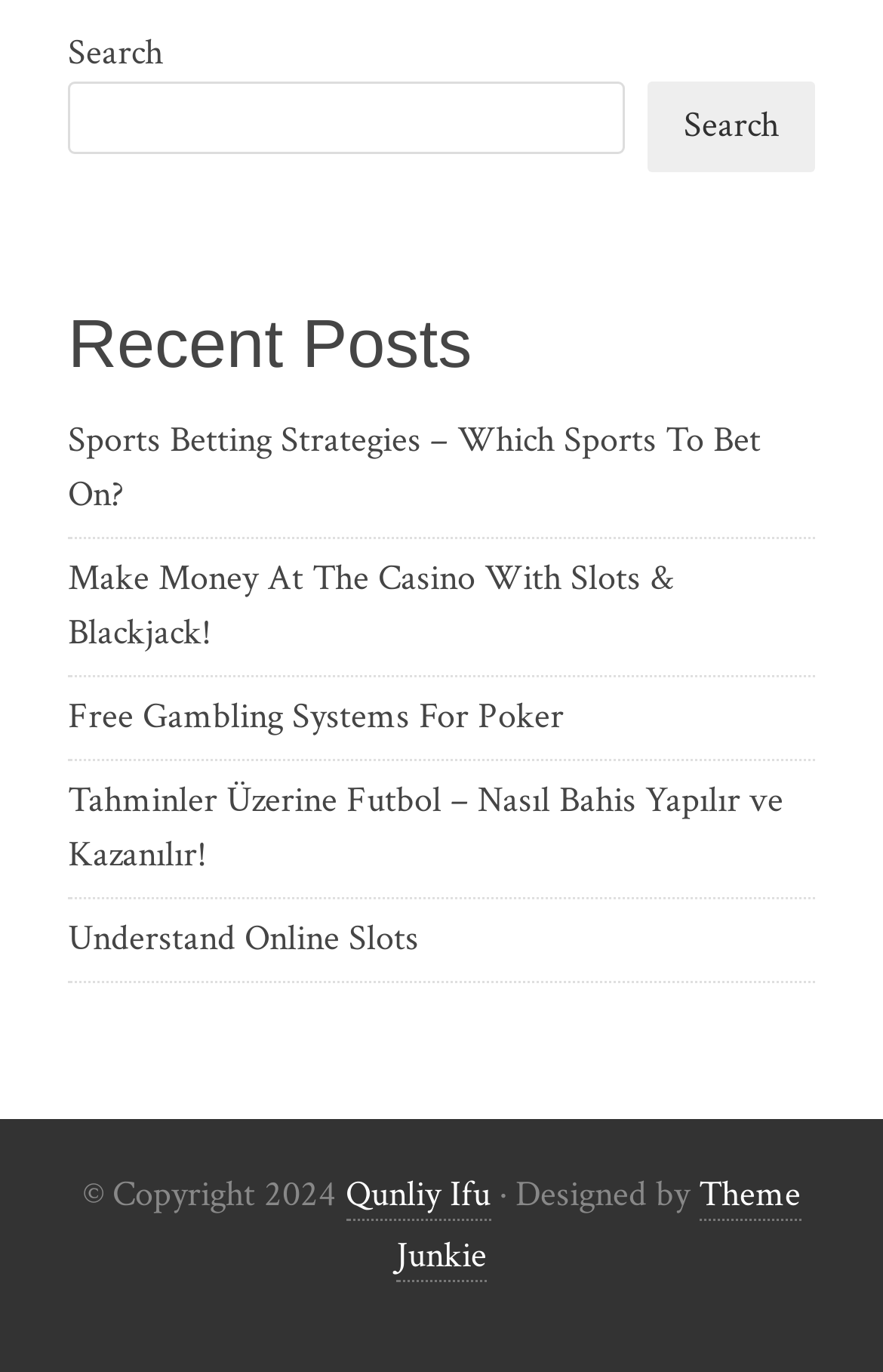Using the image as a reference, answer the following question in as much detail as possible:
What is the copyright year mentioned at the bottom of the page?

I found a static text element with the ID 121, which has the text '© Copyright 2024'. This indicates that the copyright year mentioned at the bottom of the page is 2024.